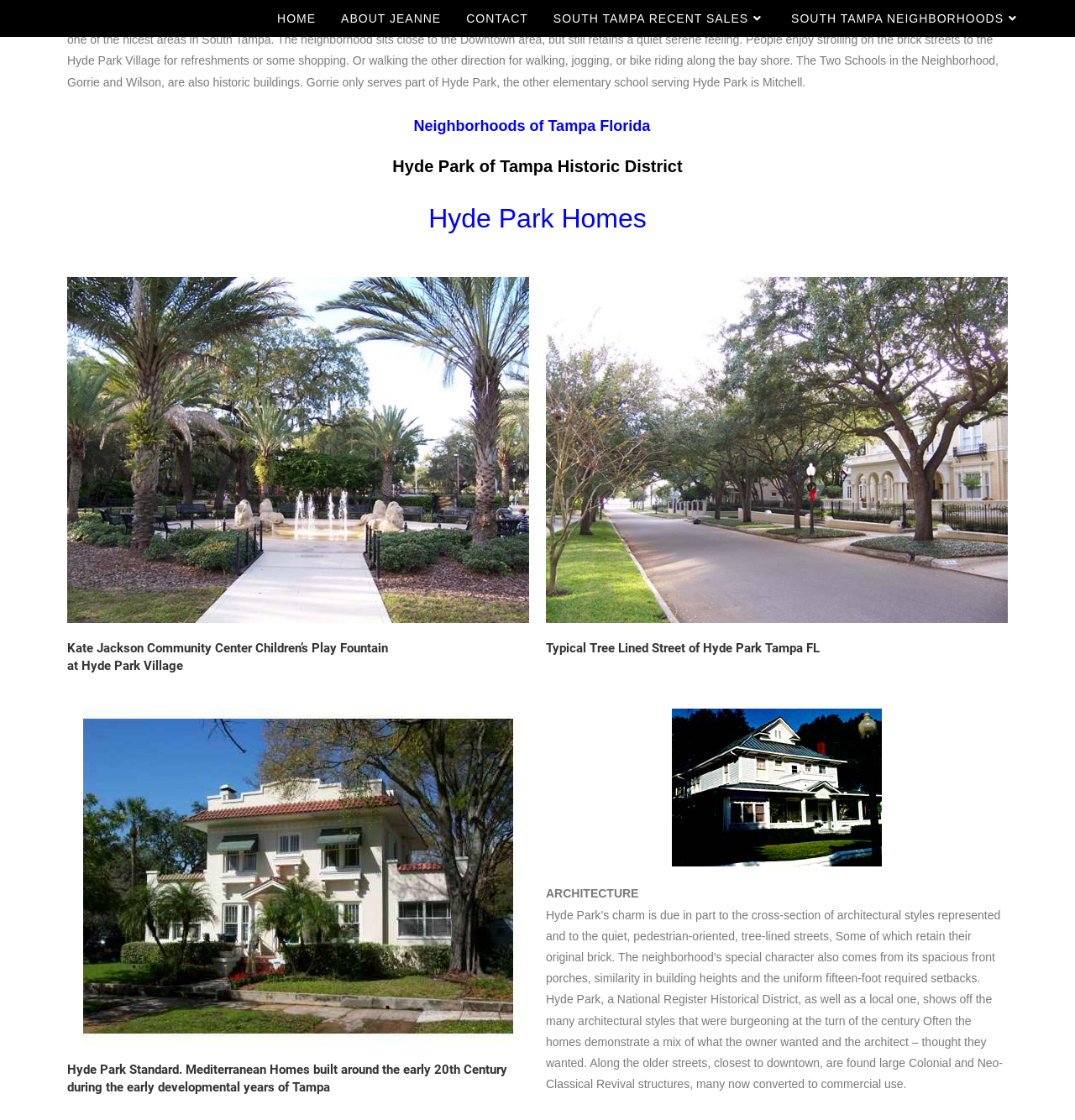Provide the bounding box coordinates for the UI element described in this sentence: "About Jeanne". The coordinates should be four float values between 0 and 1, i.e., [left, top, right, bottom].

[0.306, 0.0, 0.422, 0.033]